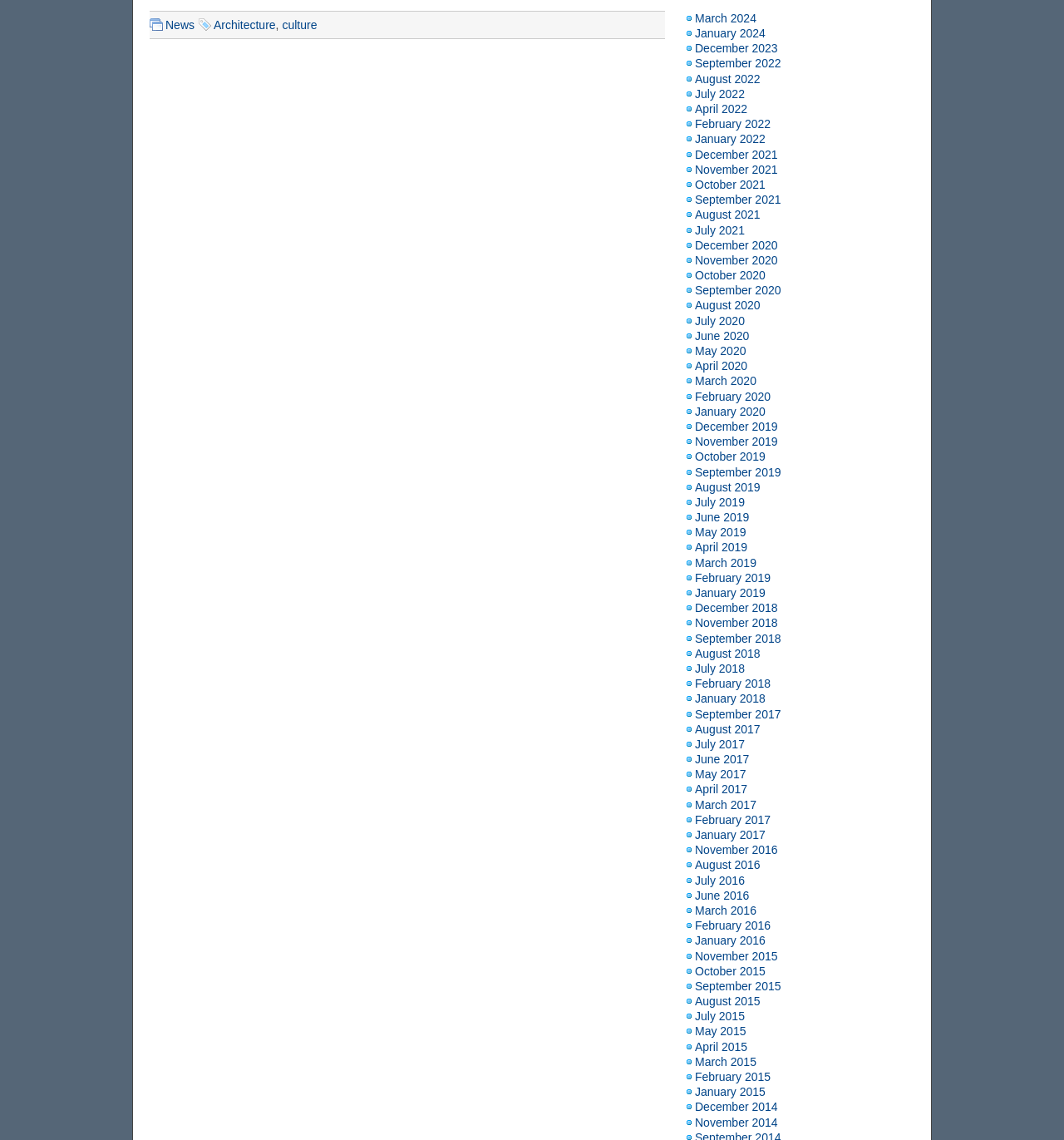Identify the bounding box for the element characterized by the following description: "January 2022".

[0.653, 0.116, 0.719, 0.128]